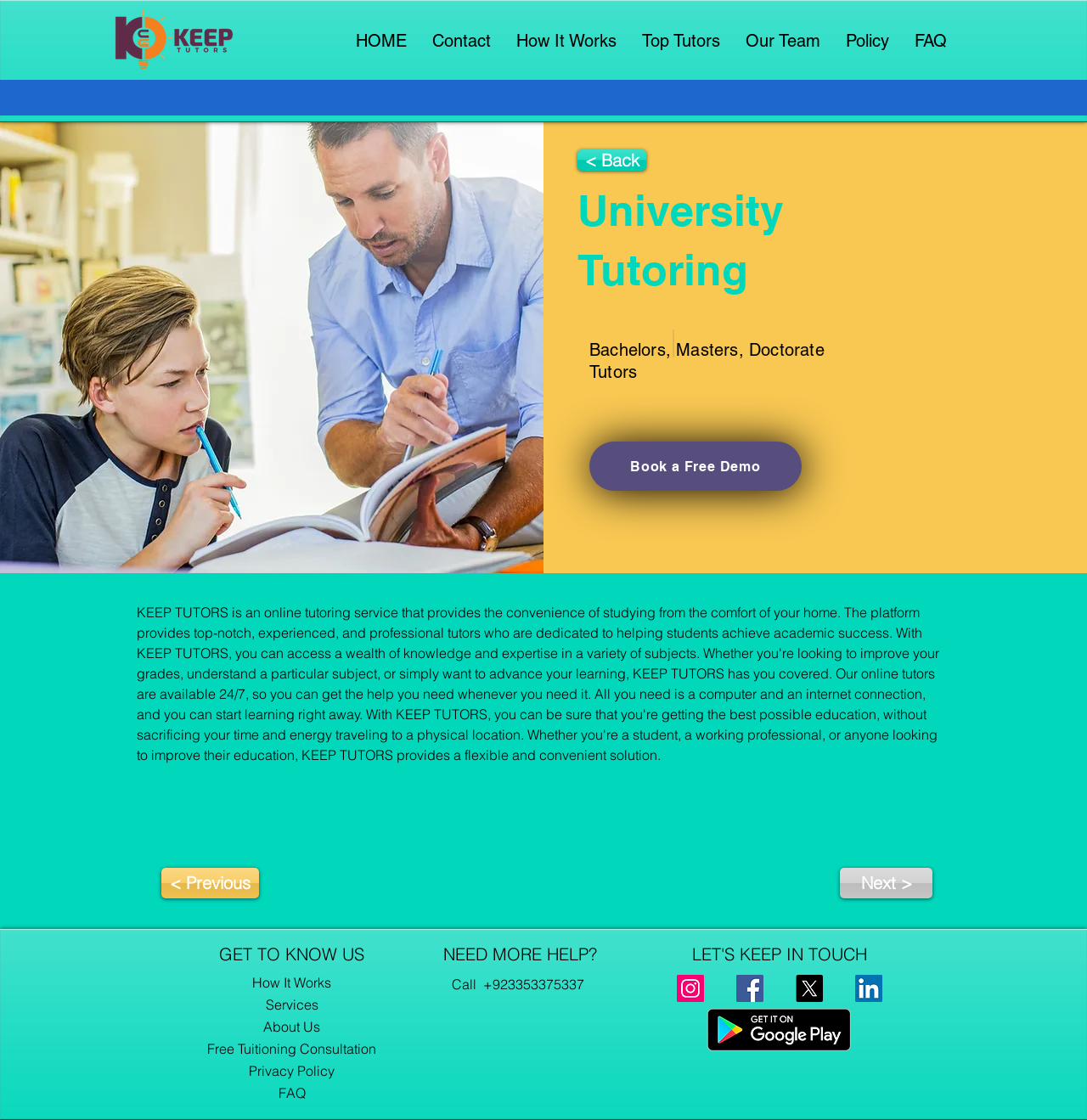Find the bounding box coordinates of the element's region that should be clicked in order to follow the given instruction: "Click the Book a Free Demo link". The coordinates should consist of four float numbers between 0 and 1, i.e., [left, top, right, bottom].

[0.542, 0.394, 0.738, 0.438]